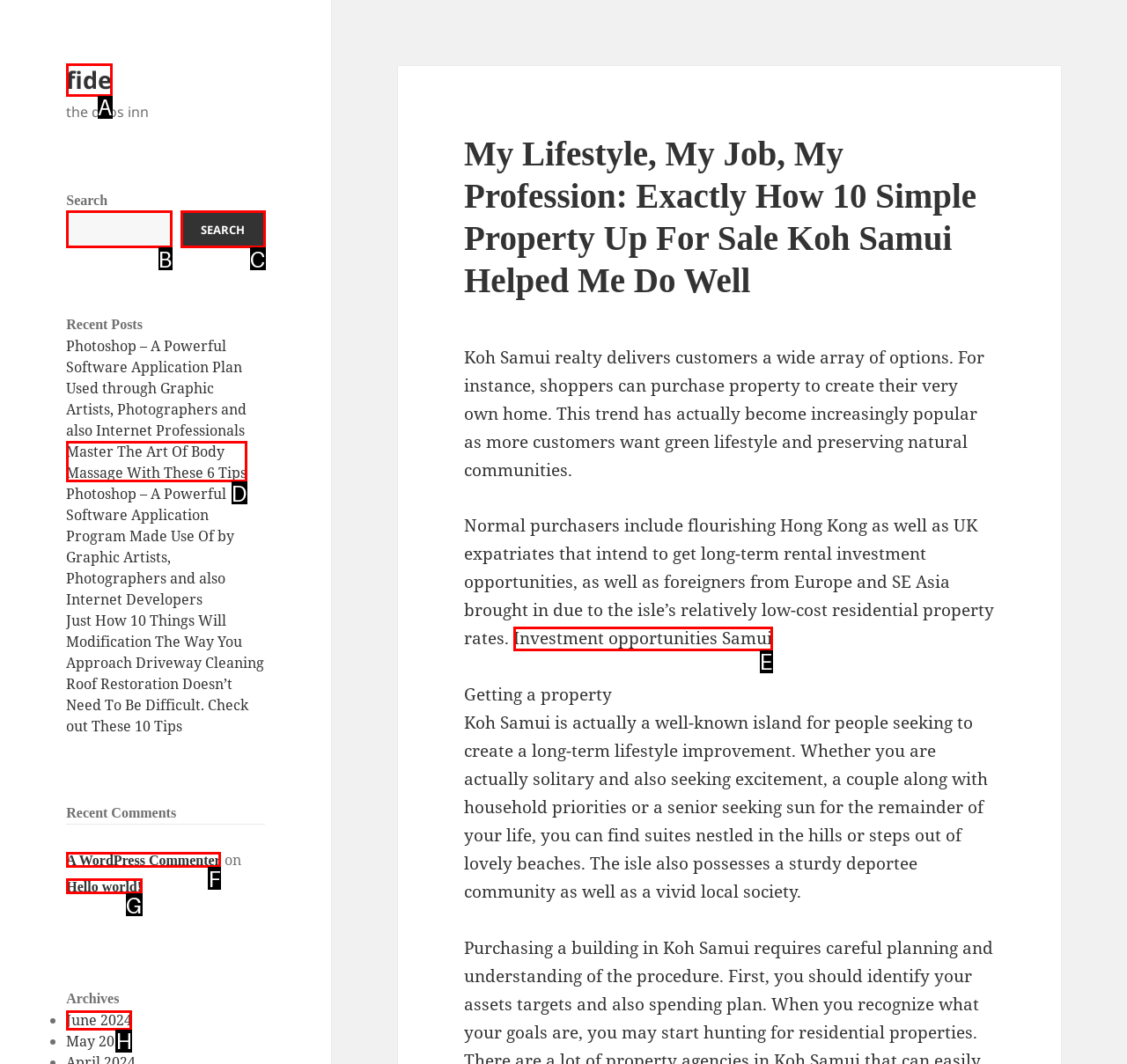Identify the HTML element to click to fulfill this task: View archives for June 2024
Answer with the letter from the given choices.

H